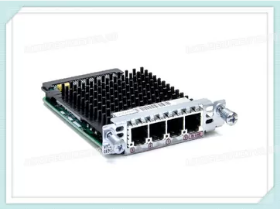What is the purpose of the heat sink on the VIC2-4FXO?
Give a detailed response to the question by analyzing the screenshot.

The caption states that the VIC2-4FXO has a robust design with a heat sink, which is intended to ensure efficient cooling during operation. This implies that the heat sink is responsible for dissipating heat generated by the interface card, allowing it to function properly.